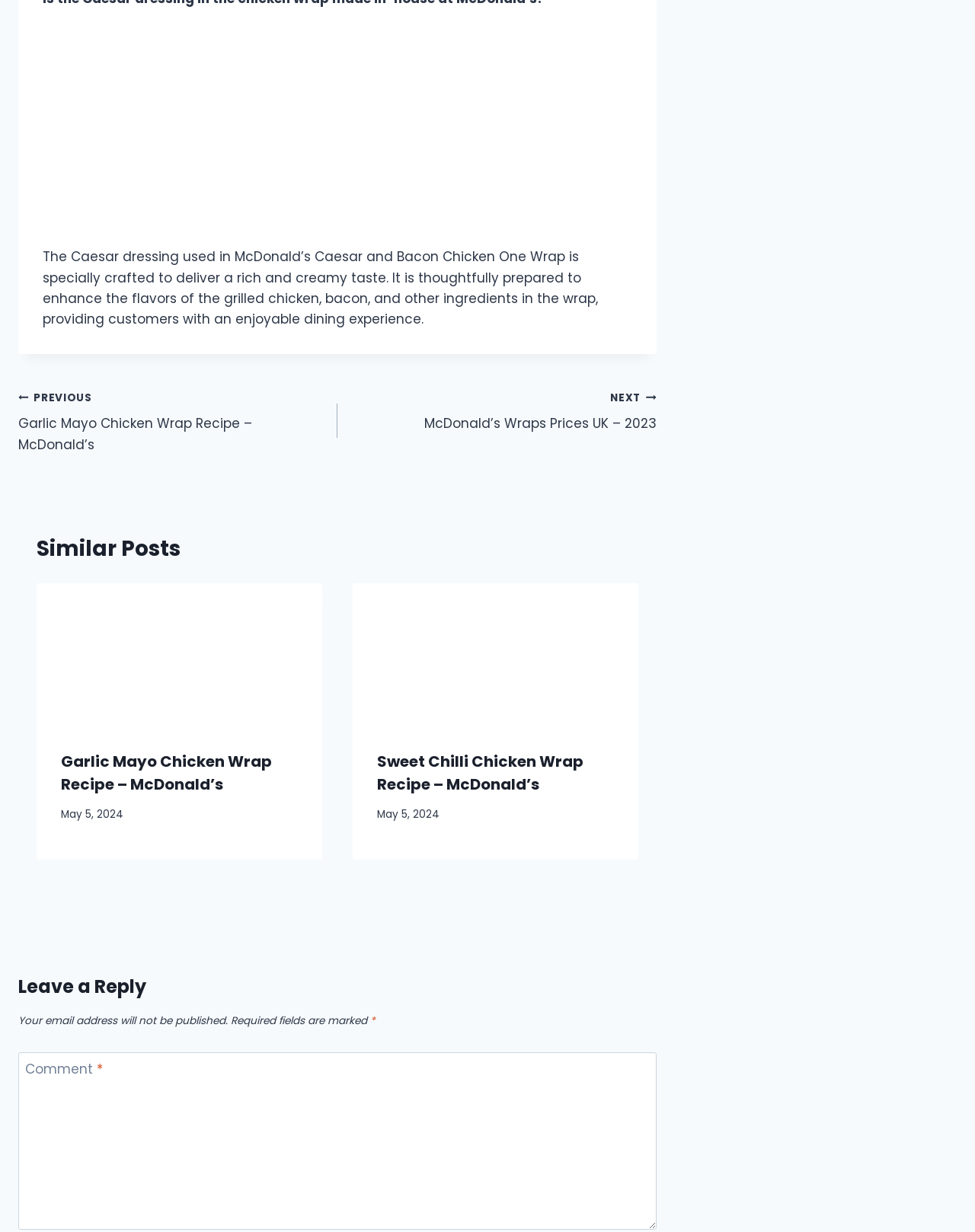Locate the coordinates of the bounding box for the clickable region that fulfills this instruction: "Click on the 'PREVIOUS Garlic Mayo Chicken Wrap Recipe – McDonald’s' link".

[0.019, 0.314, 0.346, 0.369]